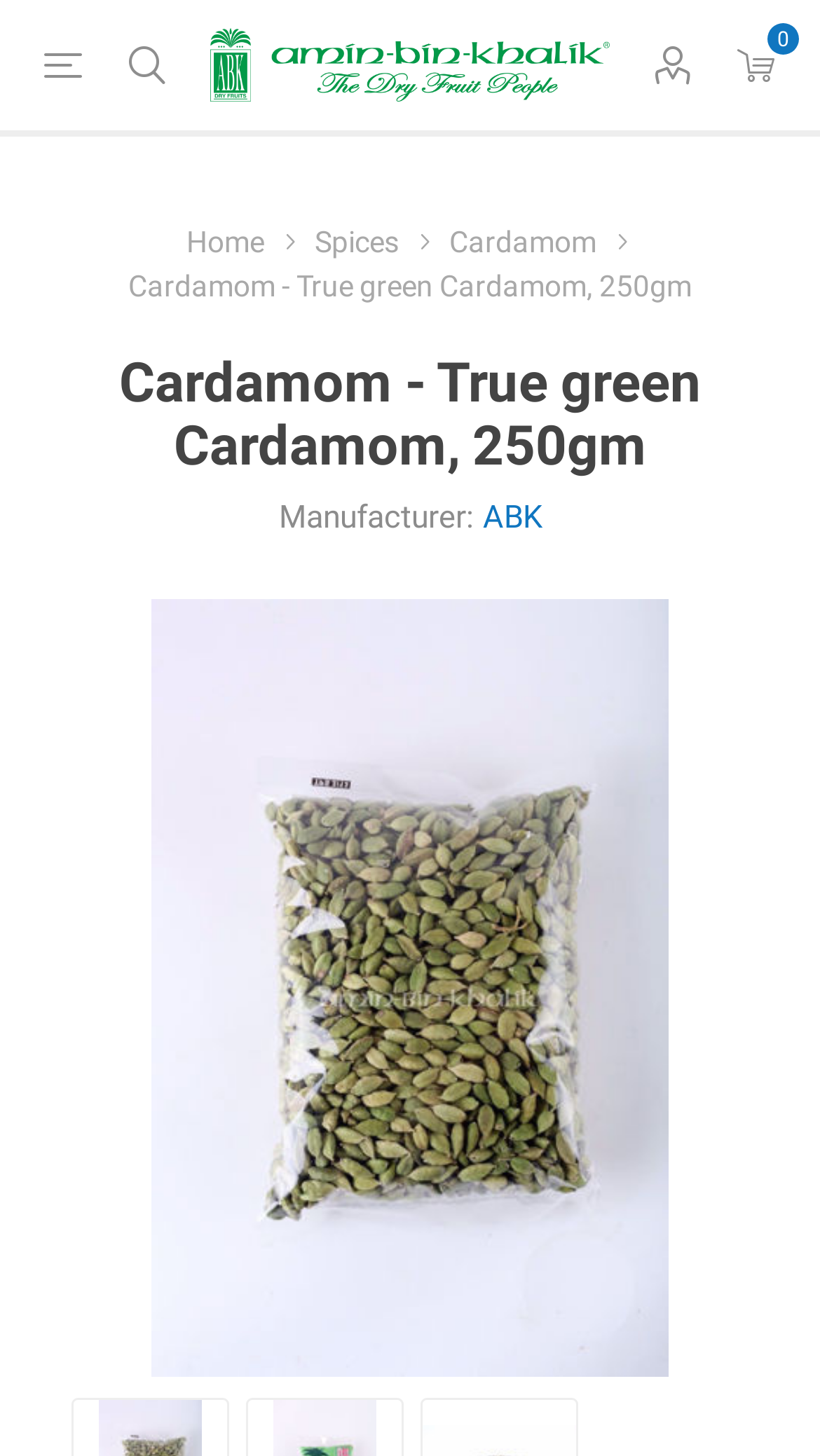Answer the question in a single word or phrase:
What type of product is being sold on this webpage?

Cardamom